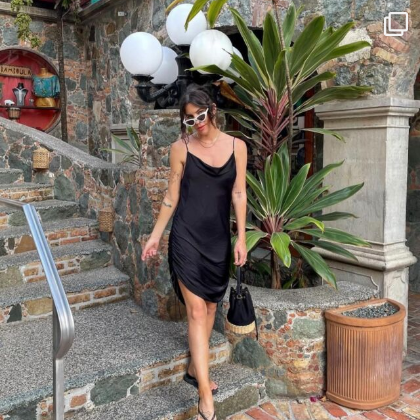What type of fixtures surround the staircase?
Answer with a single word or short phrase according to what you see in the image.

round light fixtures